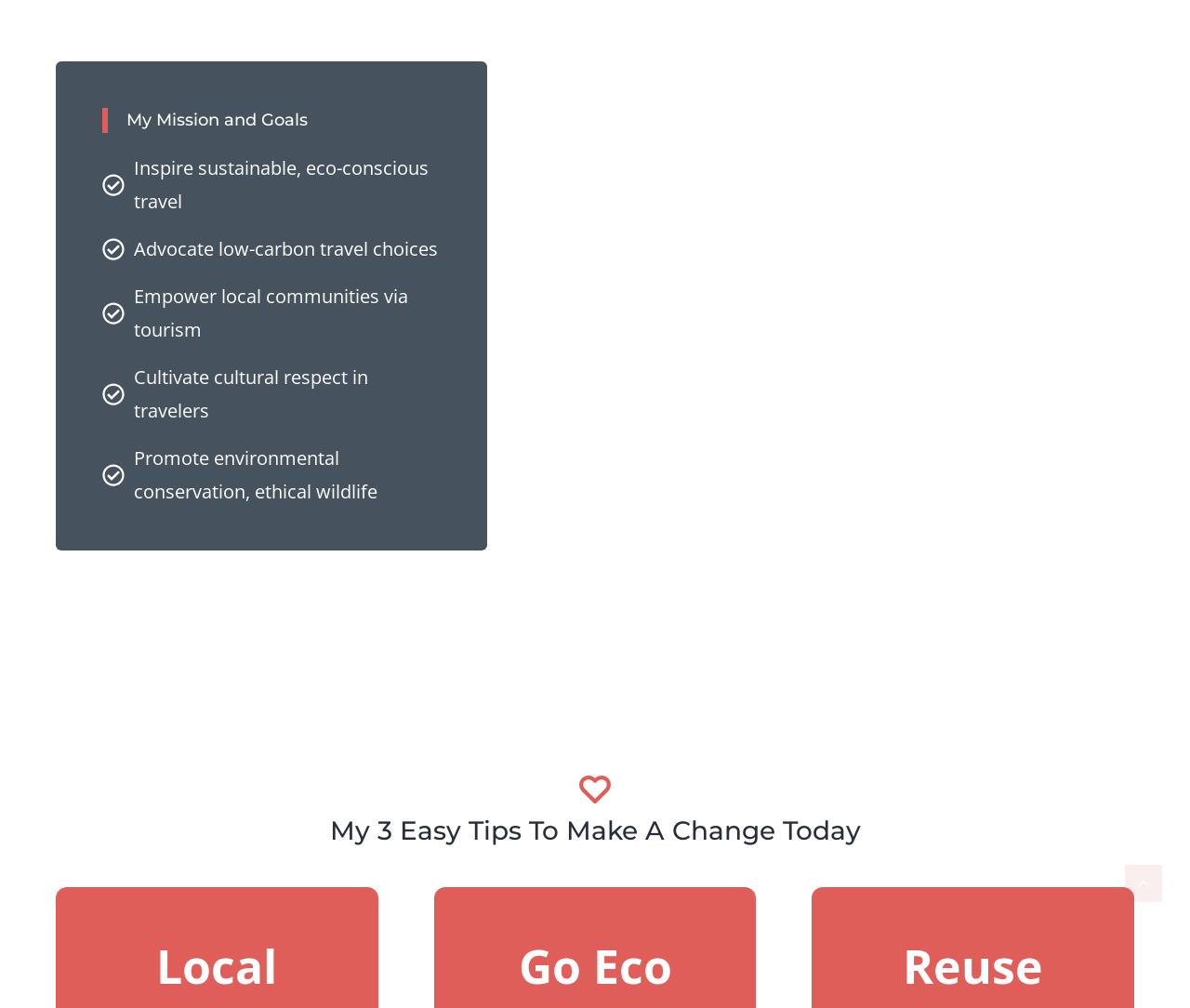What is the function of the link at the bottom of the webpage?
Give a detailed response to the question by analyzing the screenshot.

The link at the bottom of the webpage has the text 'Scroll back to top', which suggests that its function is to allow users to quickly scroll back to the top of the webpage. This is a common feature on webpages with long content.